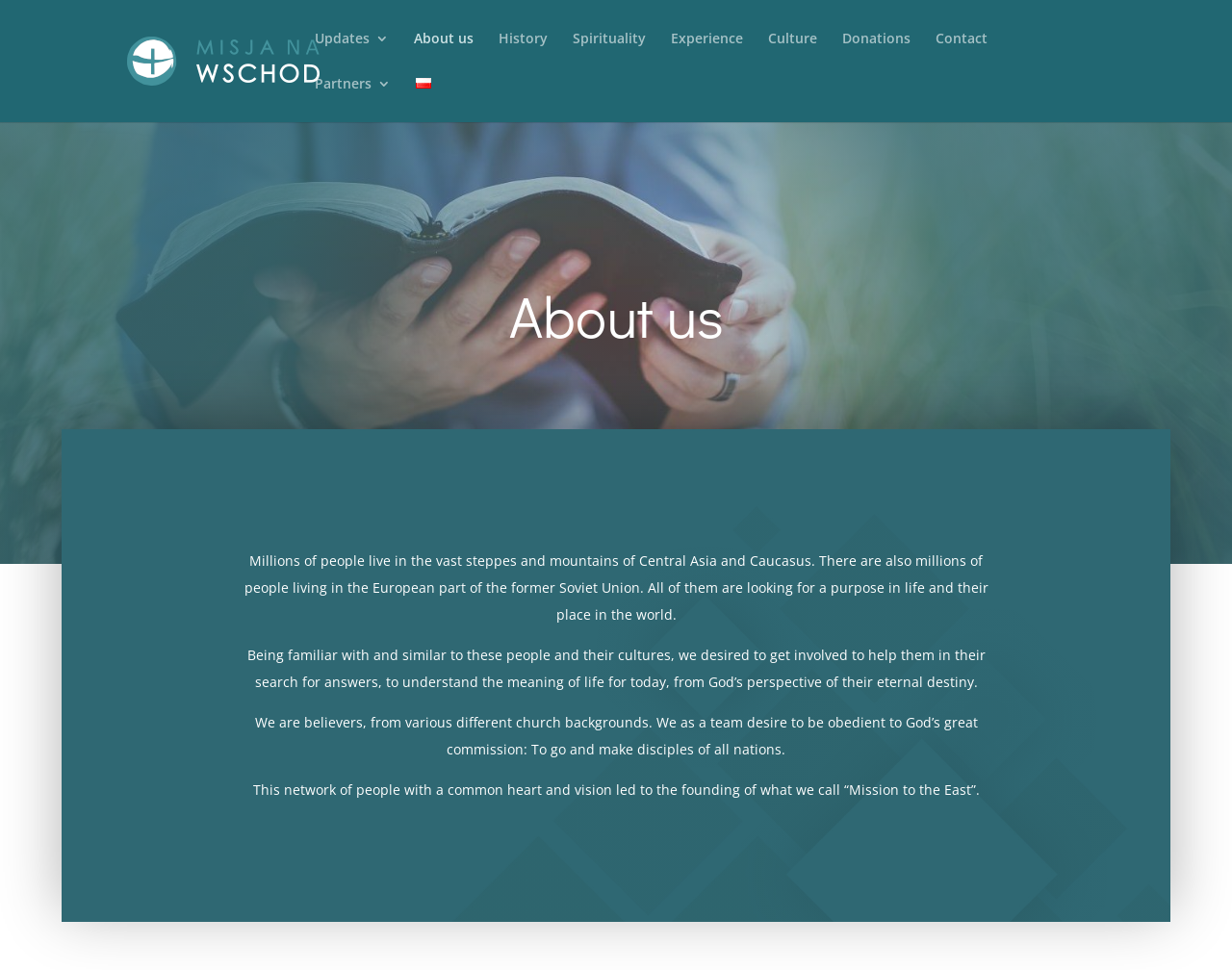Create an elaborate caption that covers all aspects of the webpage.

The webpage is about "Misja na Wschód" or "Mission to the East". At the top left, there is a link and an image with the same name "Misja na Wschód". Below this, there is a row of links including "Updates 3", "About us", "History", "Spirituality", "Experience", "Culture", "Donations", and "Contact", which are evenly spaced and aligned horizontally. 

To the right of the "Updates 3" link, there is a static text "Partners". Below this row of links, there is another link "Polski" with a corresponding image, positioned slightly above the middle of the page. 

The main content of the page is an article that occupies most of the page. It starts with a heading "About us" near the top. Below the heading, there are three paragraphs of text that describe the mission and purpose of "Mission to the East". The text explains that the organization aims to help people in Central Asia, Caucasus, and the European part of the former Soviet Union find their purpose in life and understand the meaning of life from God's perspective. The paragraphs also mention that the team consists of believers from various church backgrounds who desire to obey God's great commission to make disciples of all nations.